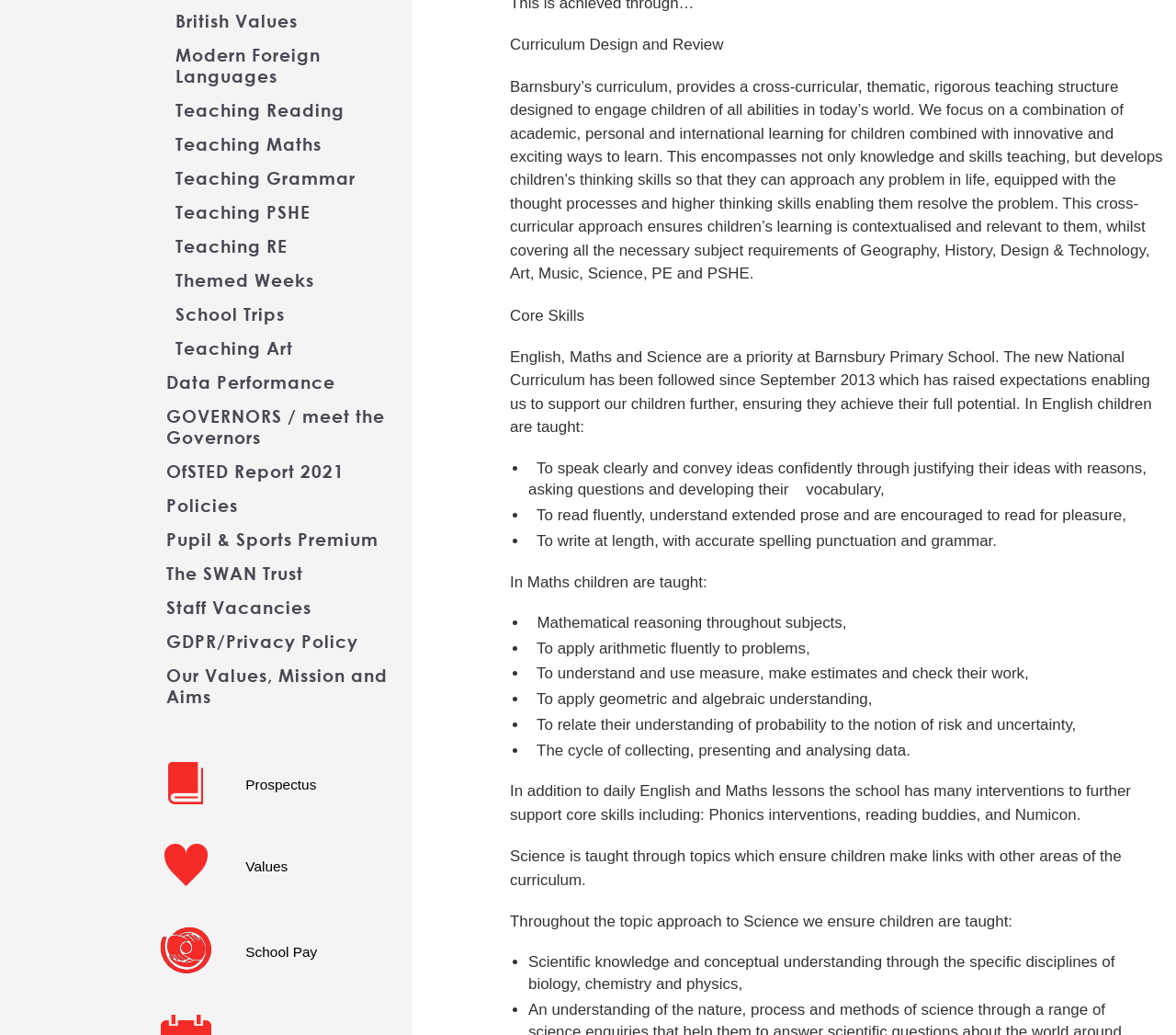Provide a brief response in the form of a single word or phrase:
What is the purpose of the 'Teaching Reading' link?

To access teaching resources for reading